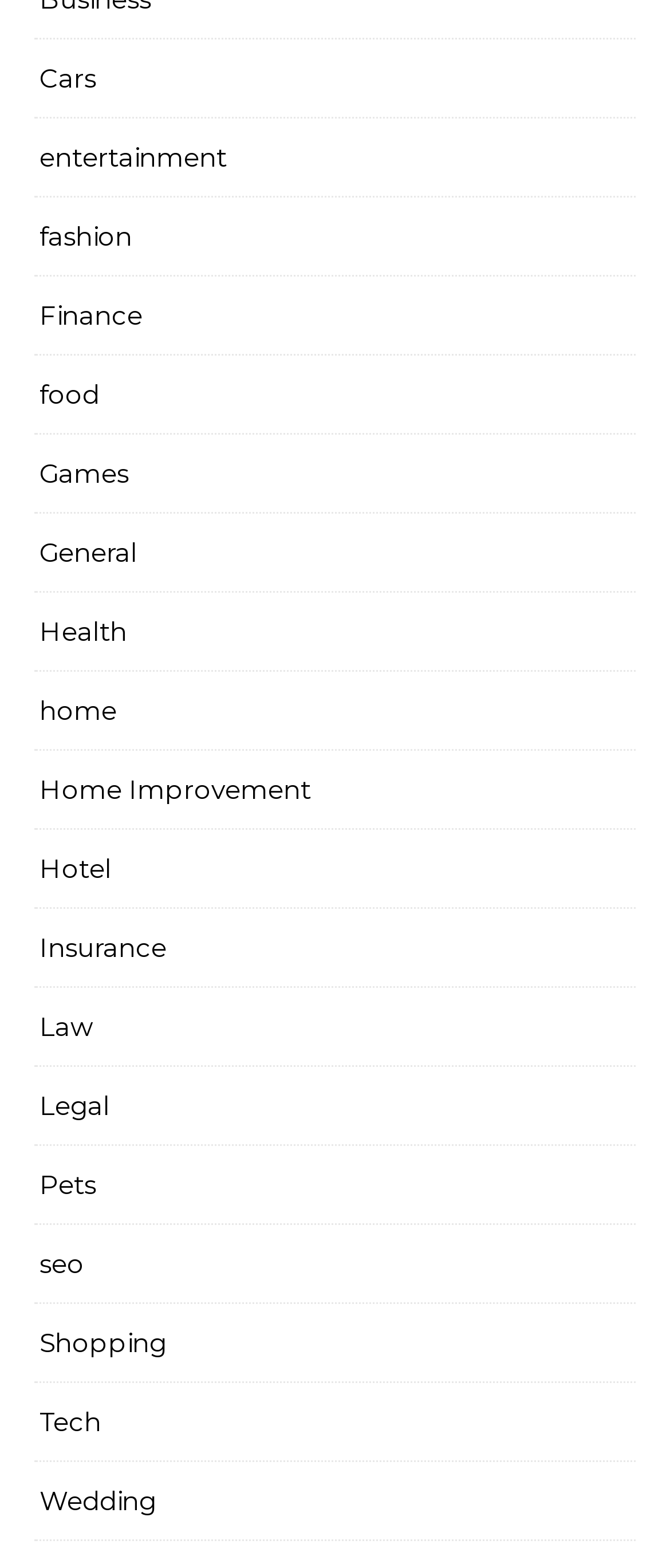Pinpoint the bounding box coordinates of the clickable element to carry out the following instruction: "Go to Shopping."

[0.059, 0.832, 0.249, 0.881]